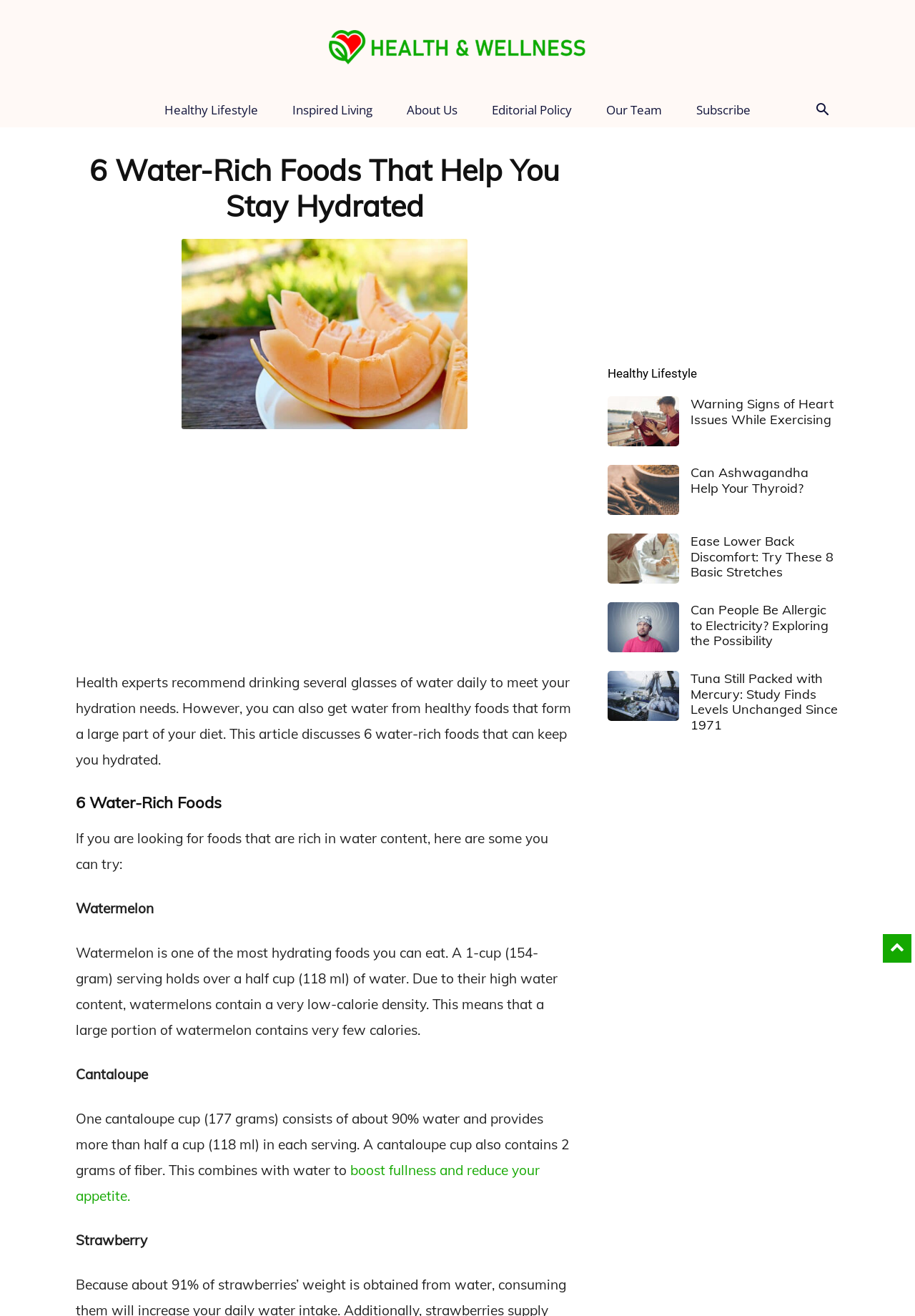Give a concise answer of one word or phrase to the question: 
What is the category of the article 'Warning Signs of Heart Issues While Exercising'?

Healthy Lifestyle